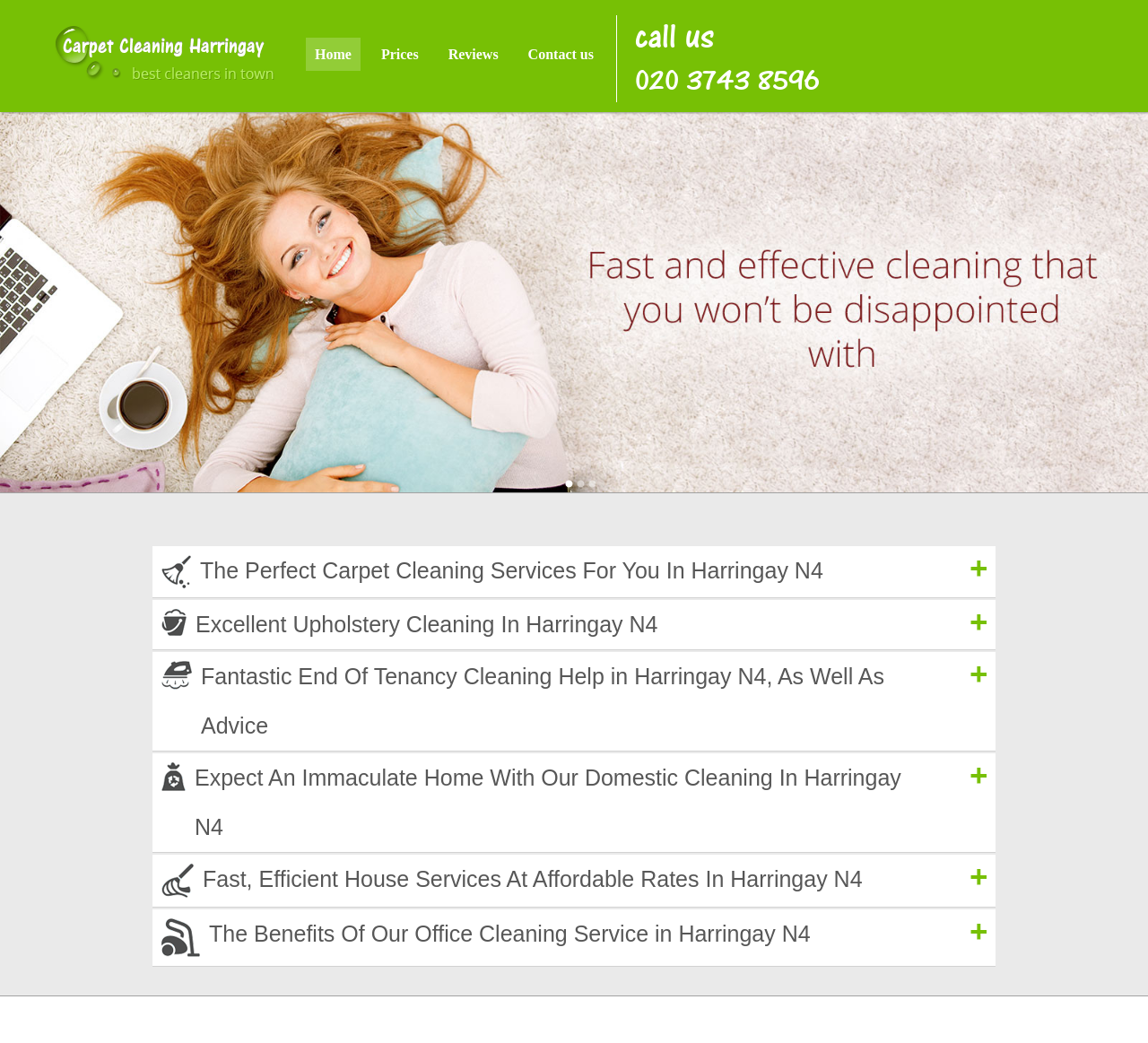What is the location of the services?
Use the image to answer the question with a single word or phrase.

Harringay N4